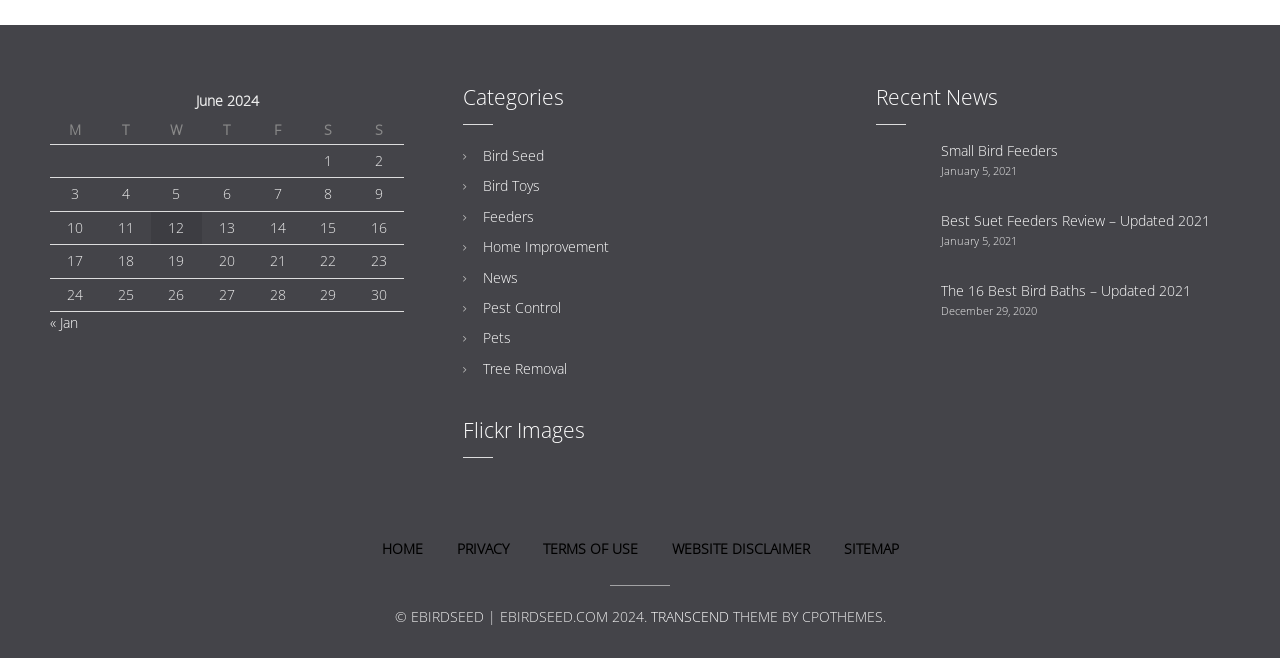What is the date of the news 'Small Bird Feeders'?
From the screenshot, supply a one-word or short-phrase answer.

January 5, 2021